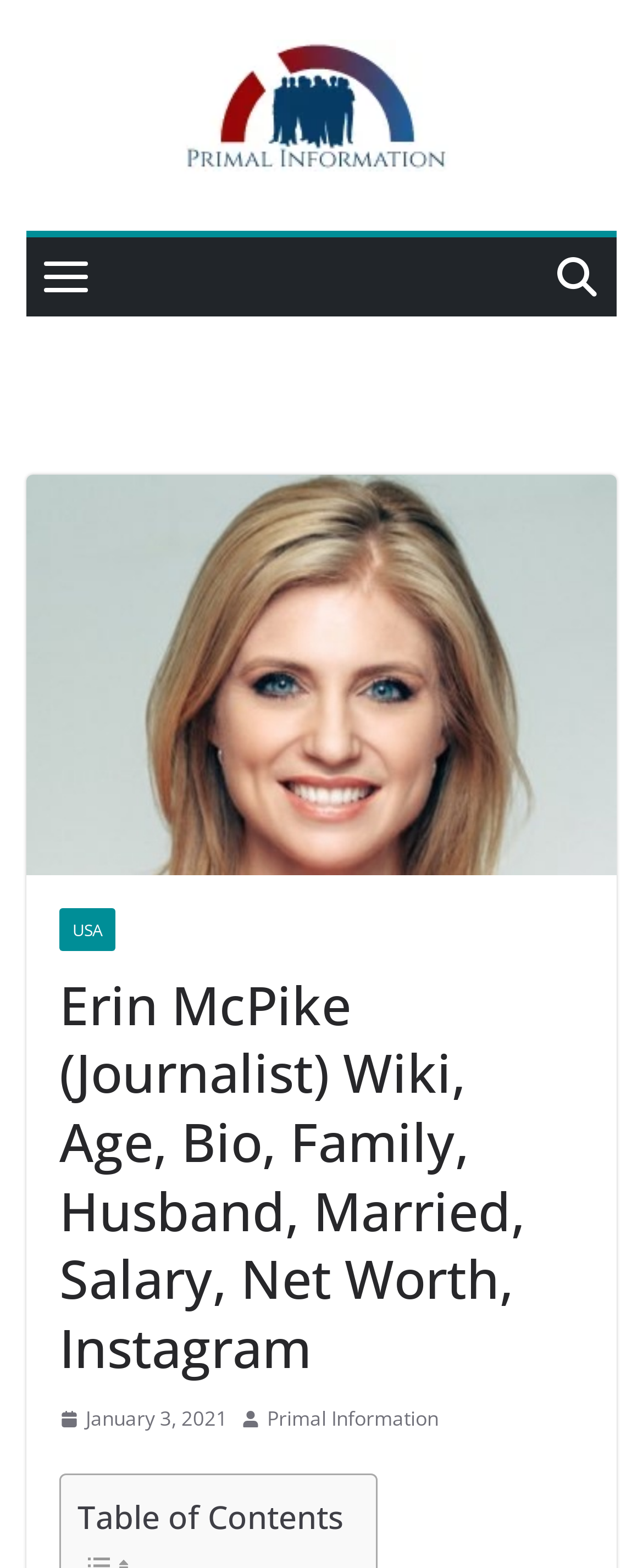Write a detailed summary of the webpage, including text, images, and layout.

The webpage is about Erin McPike, a political consultant and journalist. At the top of the page, there is a large image of Erin McPike, taking up most of the width. Below the image, there is a header section that spans the entire width, containing the title "Erin McPike (Journalist) Wiki, Age, Bio, Family, Husband, Married, Salary, Net Worth, Instagram".

On the left side of the page, there is a small image, and next to it, a link to "USA". Below these elements, there are three links in a row: "January 3, 2021", an image, and another link to "Primal Information". The "January 3, 2021" link has a small image and a time element next to it.

At the very bottom of the page, there is a static text element that says "Table of Contents", which is centered horizontally. There is also a link at the top of the page, but its text is not specified. Overall, the page has a simple layout with a focus on the main image and title at the top.